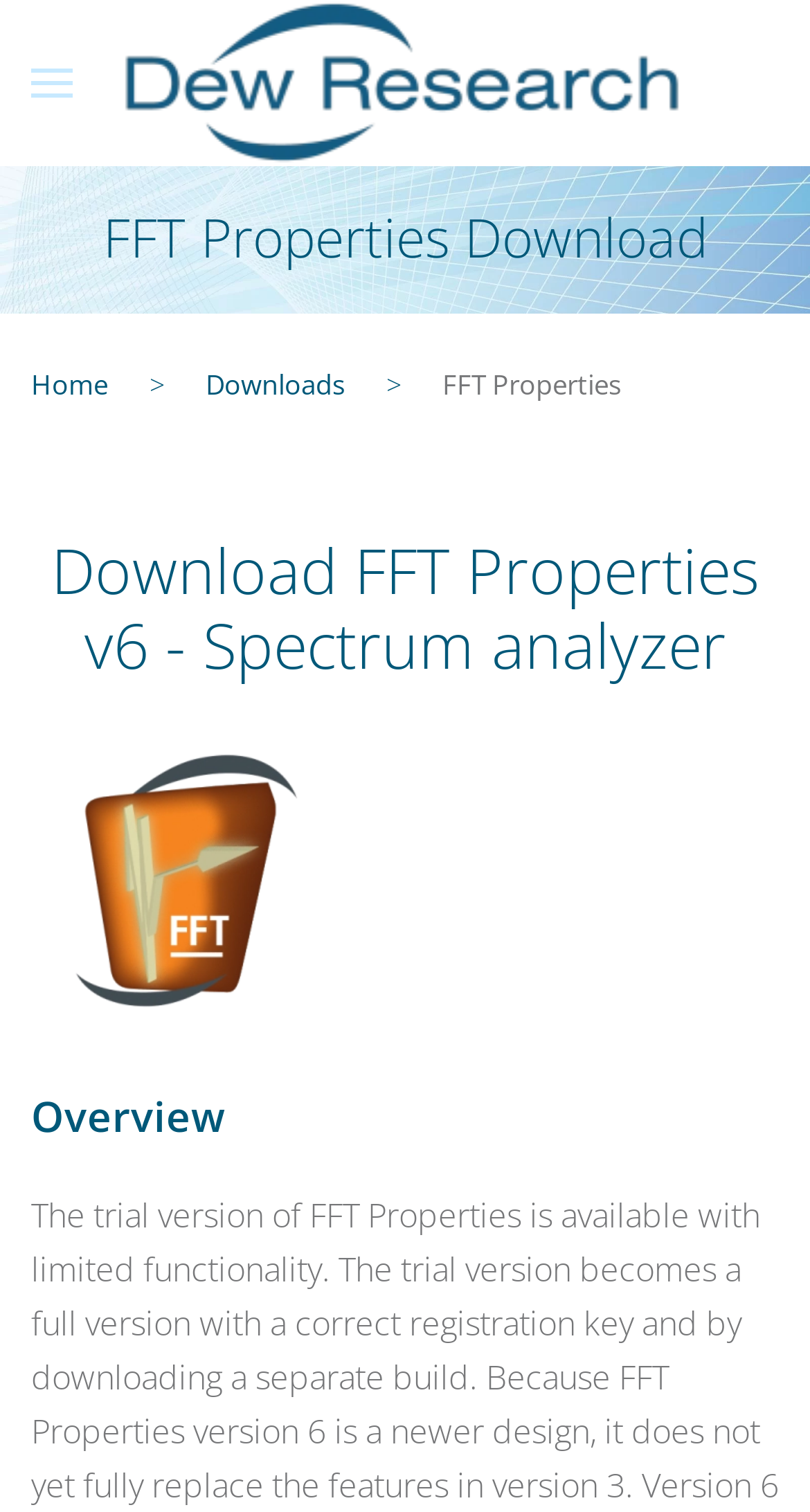Provide the bounding box coordinates of the UI element that matches the description: "Downloads".

[0.264, 0.241, 0.436, 0.266]